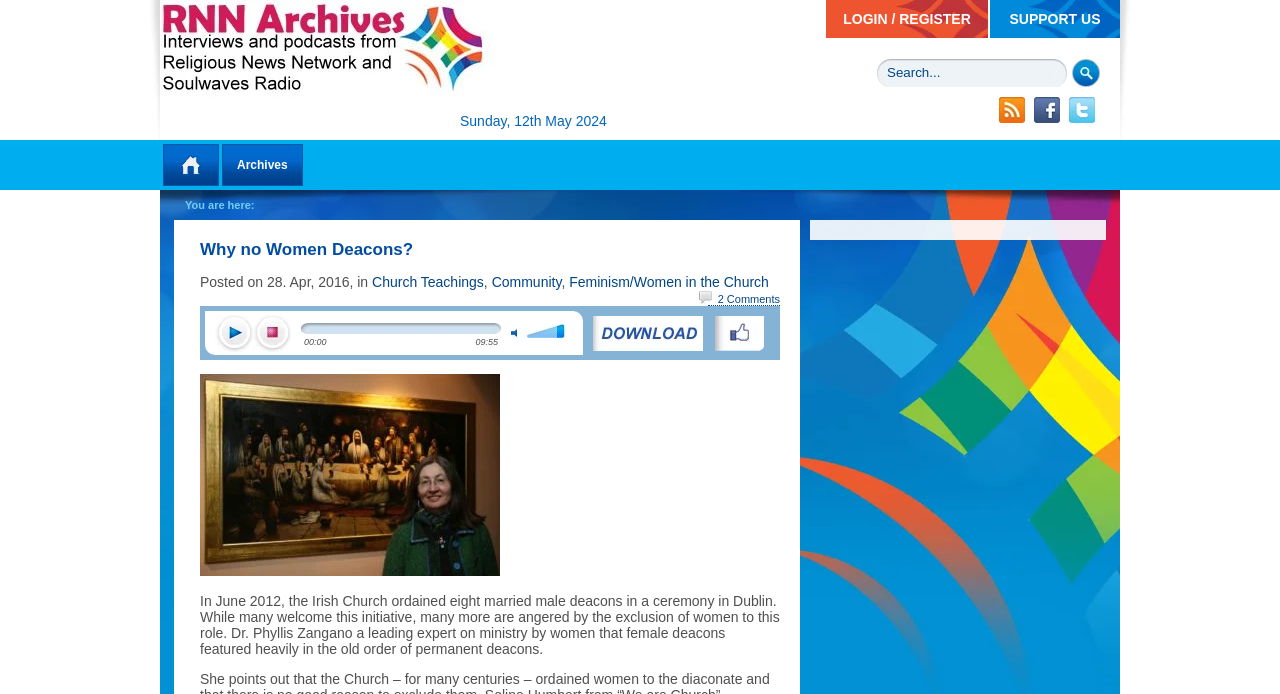What is the date of the article?
Ensure your answer is thorough and detailed.

I found the date of the article by looking at the static text 'Posted on 28. Apr, 2016, in' which is located below the main heading 'Why no Women Deacons?'.